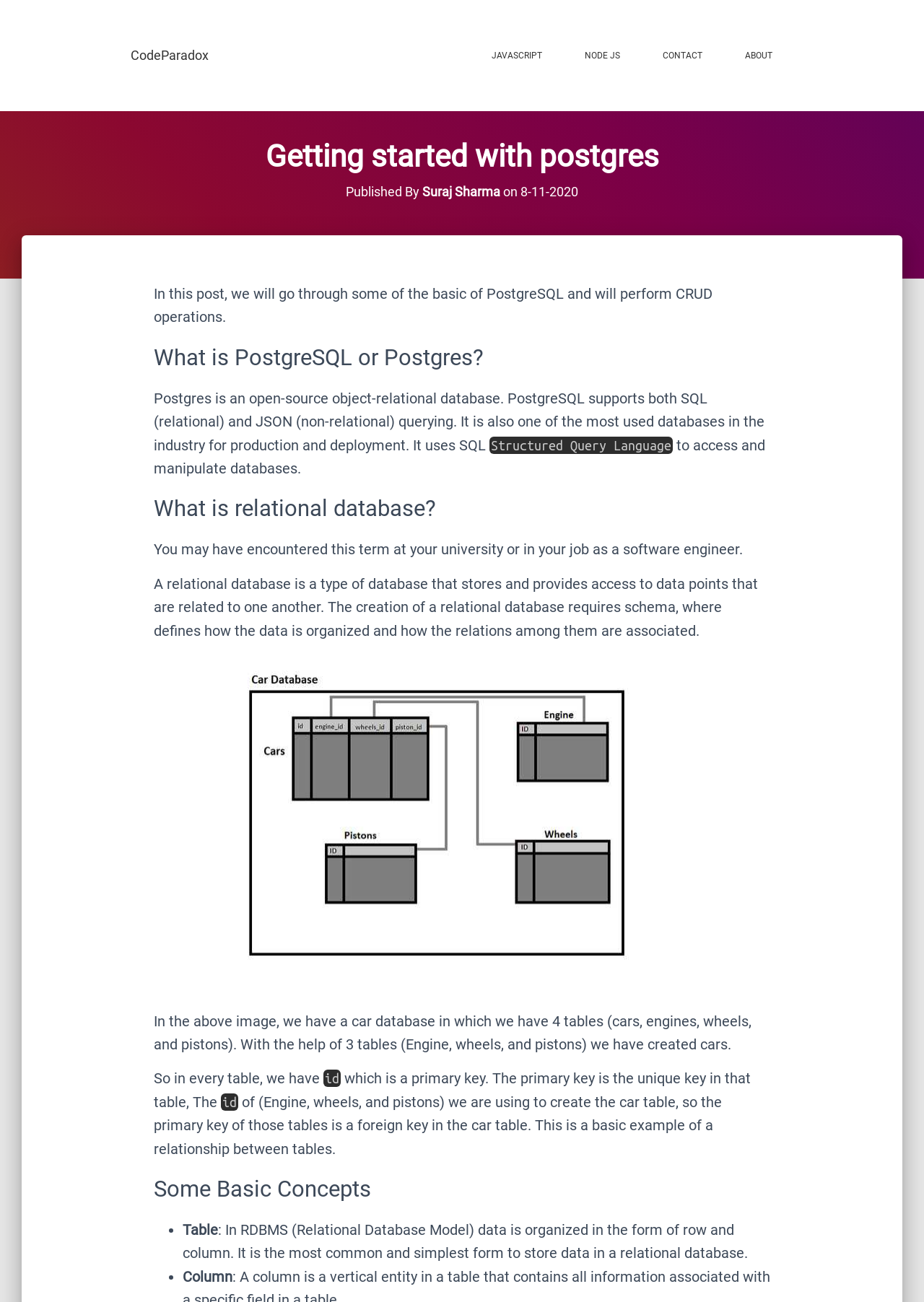Please respond to the question using a single word or phrase:
What is the author of the post?

Suraj Sharma